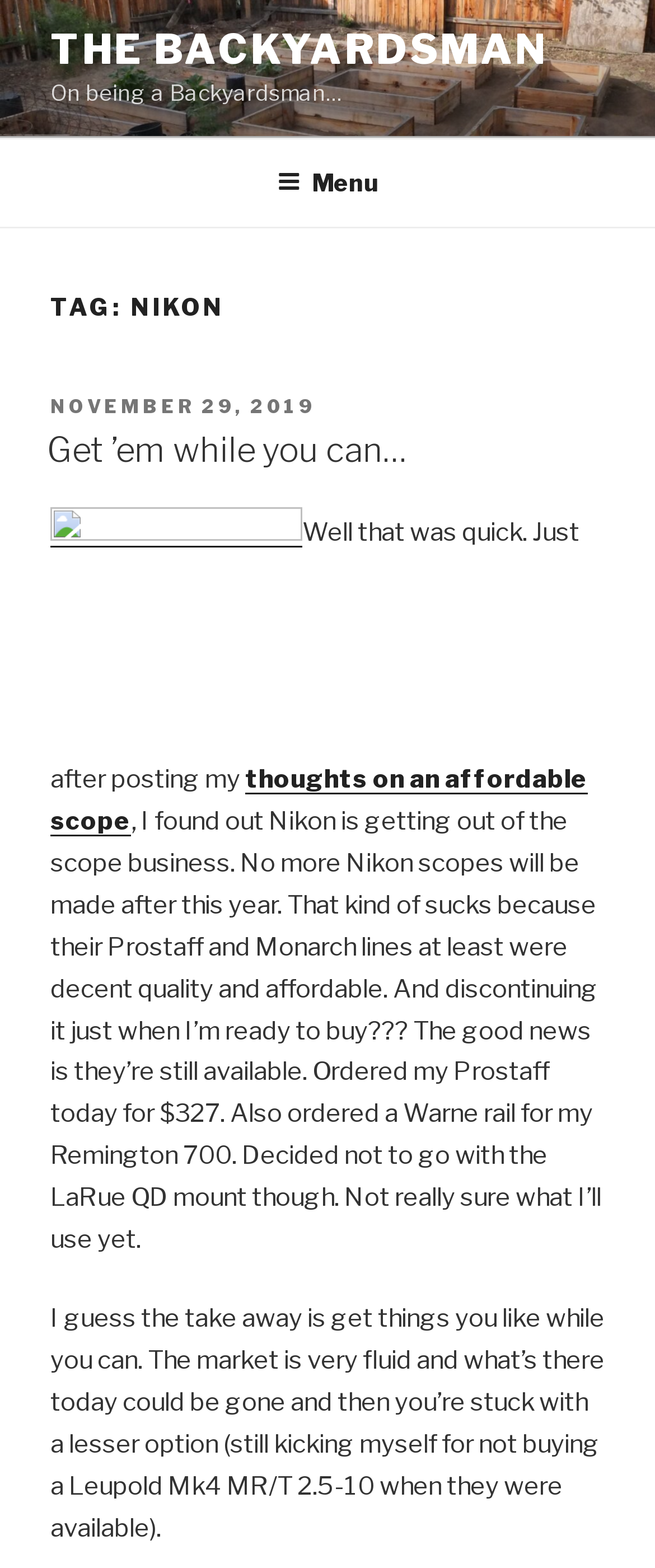Based on the image, give a detailed response to the question: What is the date of the latest post?

I found the date of the latest post by looking at the 'POSTED ON' section, which is located under the 'TAG: NIKON' heading. The date is mentioned as 'NOVEMBER 29, 2019'.